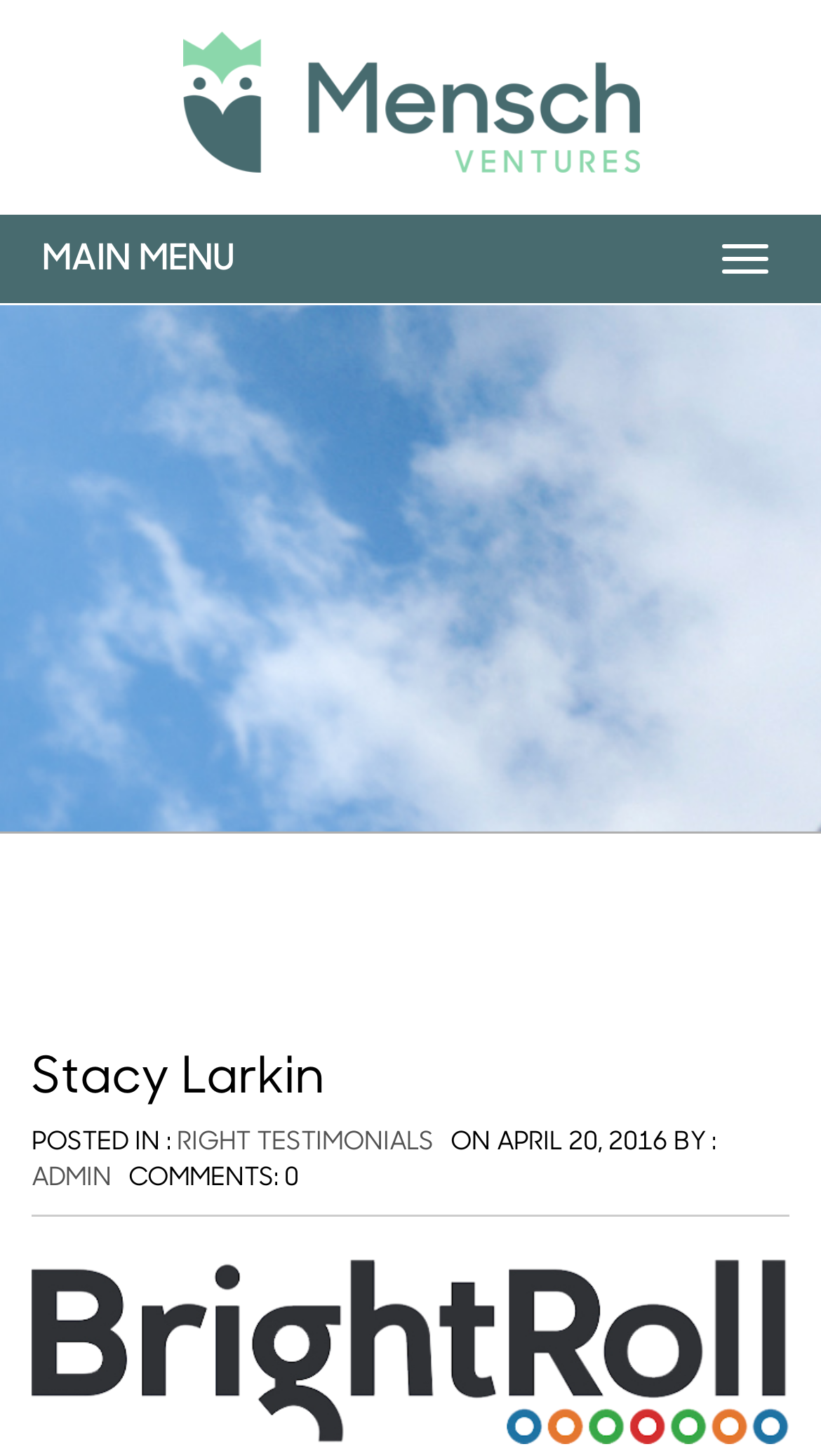Convey a detailed summary of the webpage, mentioning all key elements.

The webpage is about Stacy Larkin, and it appears to be a personal or professional profile page. At the top left, there is a theme logo, which is an image. Next to it, there is a main menu button. 

Below the logo, there is a heading that displays the name "Stacy Larkin" in a prominent position, taking up most of the width of the page. 

Under the heading, there are several lines of text that provide more information about the post. The first line says "POSTED IN :", followed by a link to "RIGHT TESTIMONIALS". The next line indicates the date "APRIL 20, 2016" and the author "BY : ADMIN". 

To the right of the date and author information, there is a comment count that shows "COMMENTS: 0". 

At the very bottom of the page, there is a large image of Stacy Larkin, taking up the full width of the page.